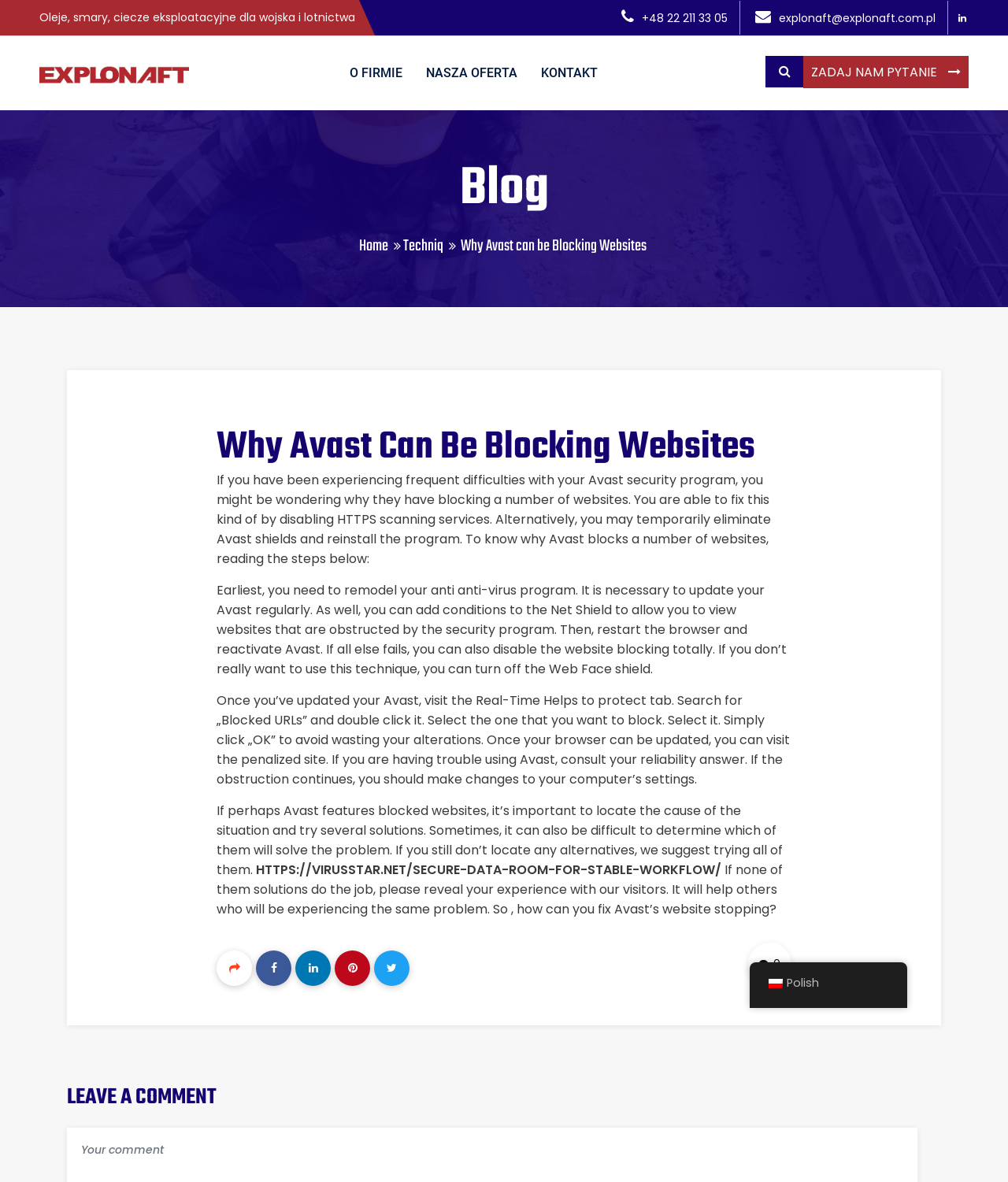Locate the coordinates of the bounding box for the clickable region that fulfills this instruction: "Contact us through 'KONTAKT'".

[0.525, 0.031, 0.604, 0.093]